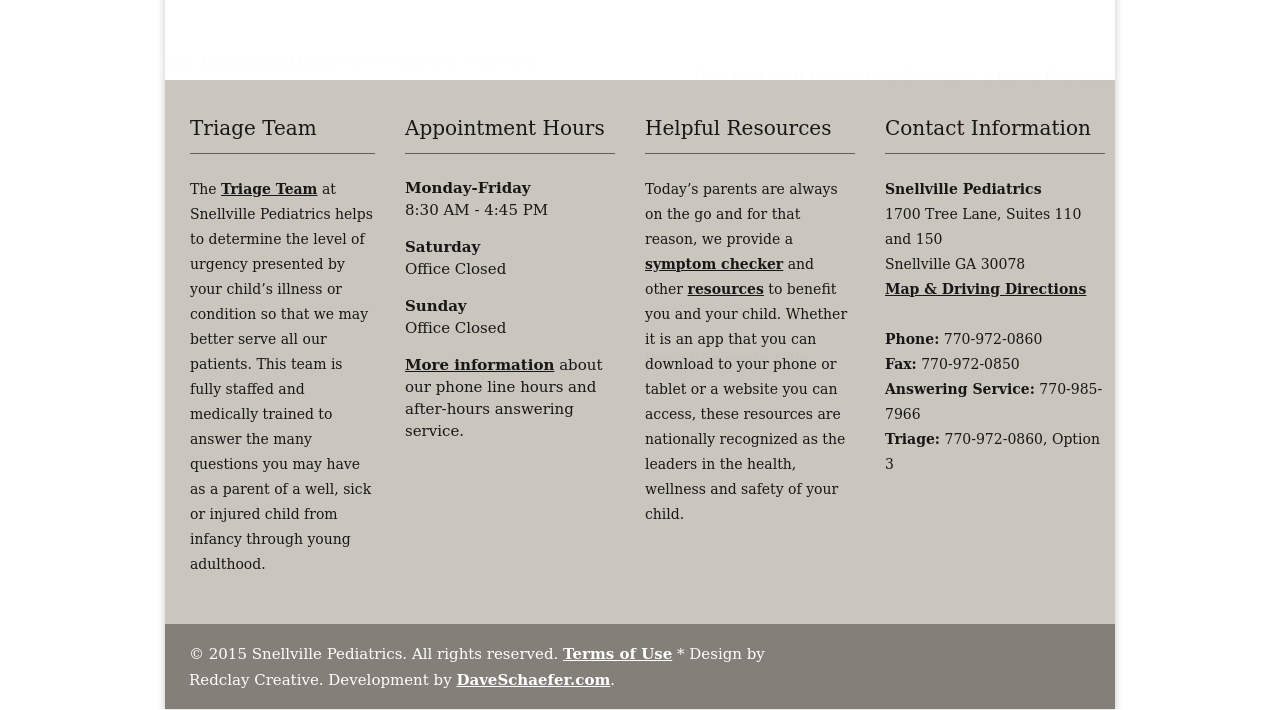Identify the coordinates of the bounding box for the element described below: "Map & Driving Directions". Return the coordinates as four float numbers between 0 and 1: [left, top, right, bottom].

[0.691, 0.396, 0.849, 0.418]